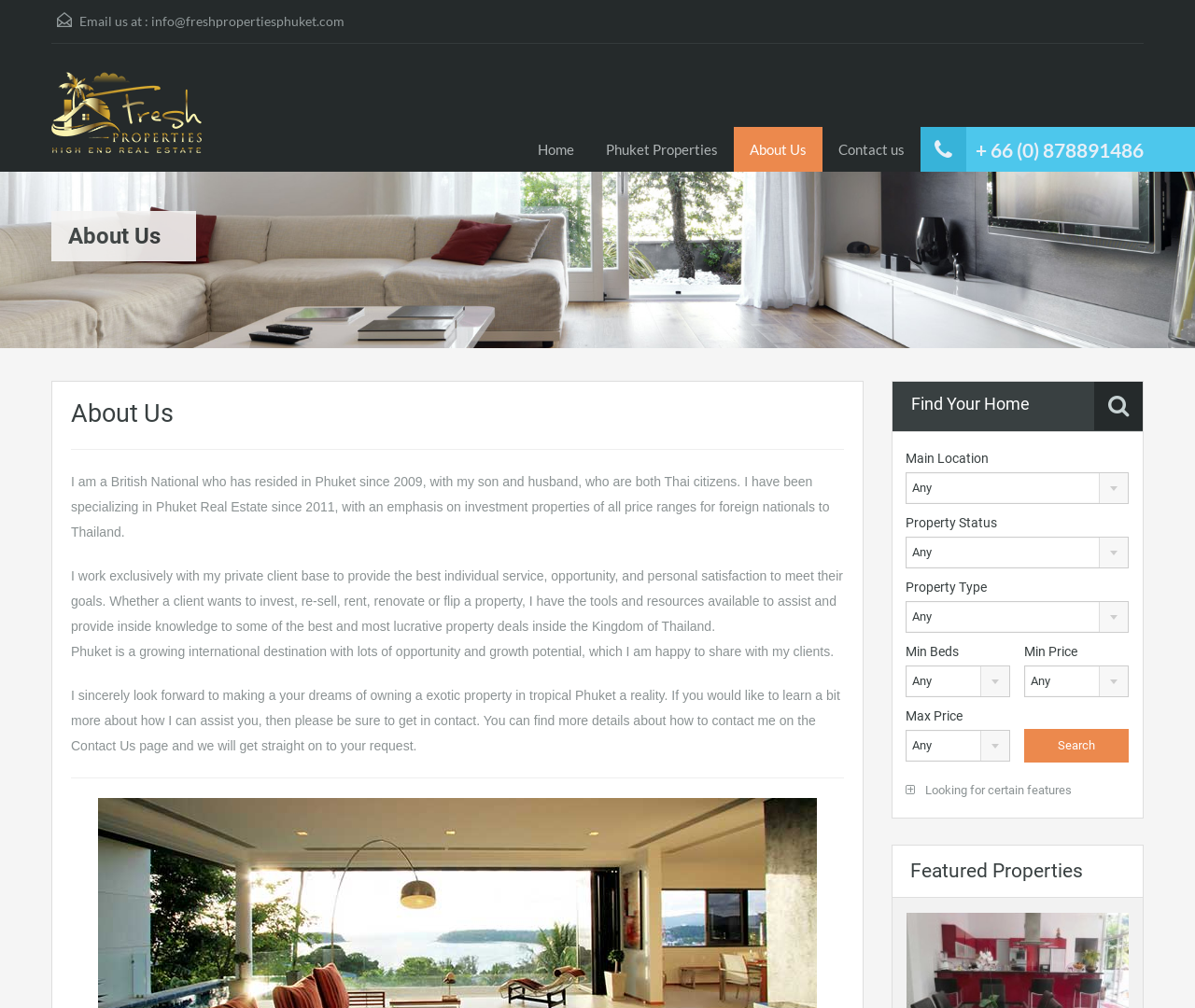Please identify the bounding box coordinates of the clickable element to fulfill the following instruction: "Email us". The coordinates should be four float numbers between 0 and 1, i.e., [left, top, right, bottom].

[0.127, 0.013, 0.288, 0.029]